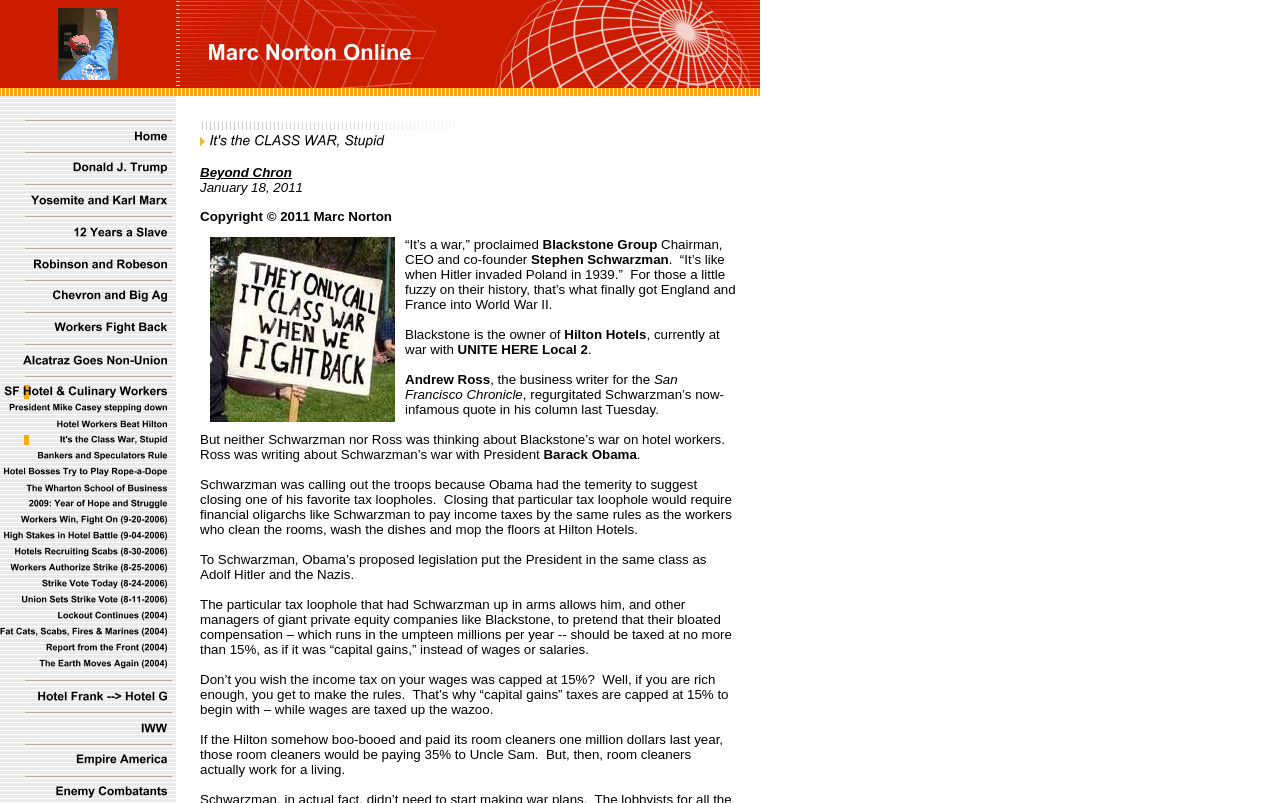Specify the bounding box coordinates of the element's region that should be clicked to achieve the following instruction: "Explore 12 Years a Slave page". The bounding box coordinates consist of four float numbers between 0 and 1, in the format [left, top, right, bottom].

[0.0, 0.284, 0.138, 0.303]